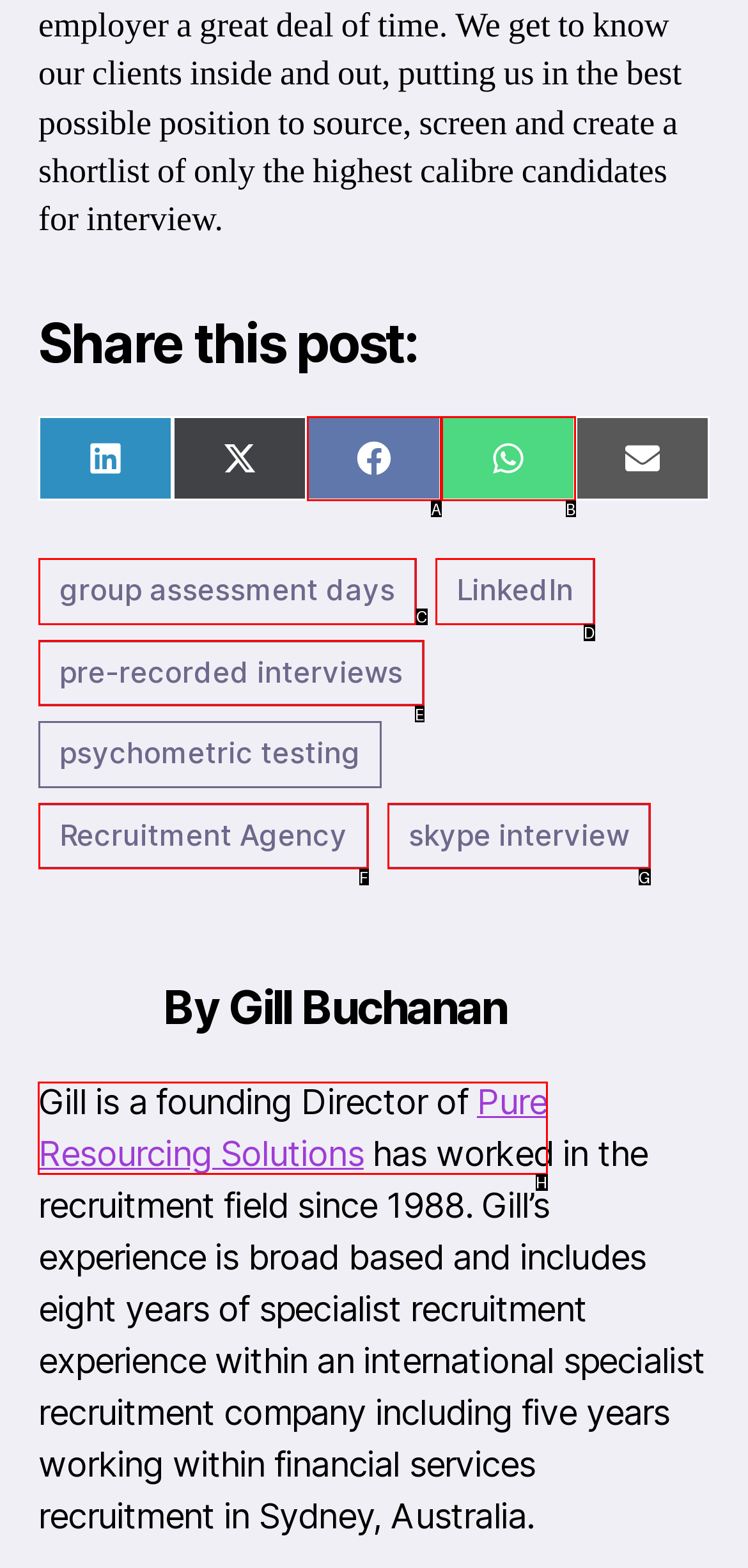Determine the letter of the element to click to accomplish this task: Visit Pure Resourcing Solutions website. Respond with the letter.

H